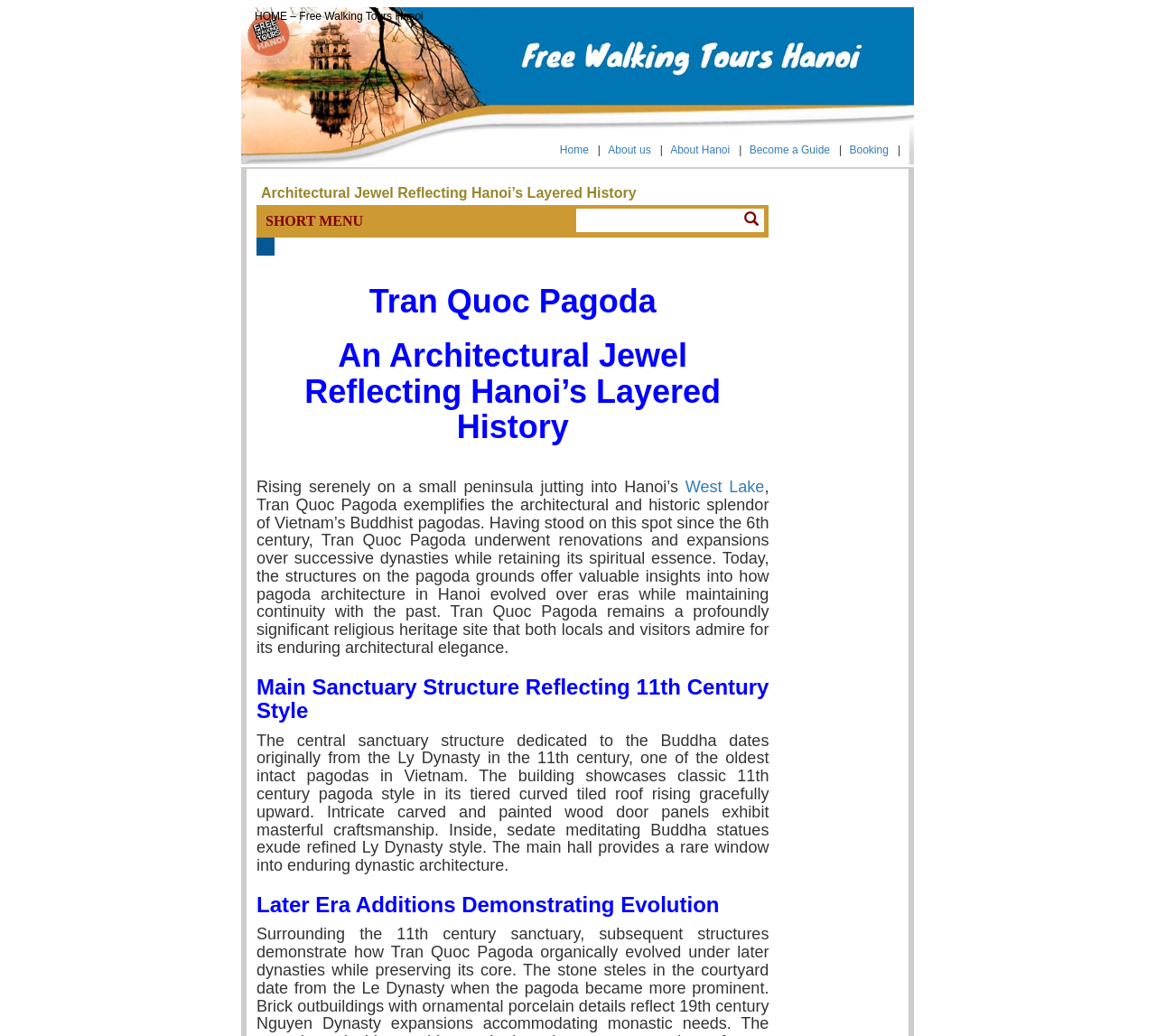Create a detailed summary of all the visual and textual information on the webpage.

The webpage is about Tran Quoc Pagoda, an architectural jewel reflecting Hanoi's layered history. At the top, there is a navigation menu with links to "HOME", "About us", "About Hanoi", "Become a Guide", and "Booking", separated by vertical lines. Below the navigation menu, there is a large heading that reads "Architectural Jewel Reflecting Hanoi’s Layered History" with a link to the same title.

On the left side, there is a short menu with the text "SHORT MENU" and a search bar with a magnifying glass icon. Below the short menu, there are three headings that introduce the Tran Quoc Pagoda, describing it as an architectural jewel reflecting Hanoi's layered history.

The main content of the webpage is a long paragraph that provides a detailed description of the Tran Quoc Pagoda, its history, and its architecture. The paragraph is divided into several sections, each with its own heading. The first section describes the pagoda's location and its significance as a religious heritage site. The second section focuses on the main sanctuary structure, which dates back to the 11th century and showcases classic pagoda style. The third section discusses later era additions to the pagoda, demonstrating its evolution over time.

Throughout the webpage, there are several links to other pages, including "West Lake", which is mentioned in the description of the pagoda's location. The overall layout of the webpage is clean and easy to navigate, with clear headings and concise text that provides a wealth of information about the Tran Quoc Pagoda.